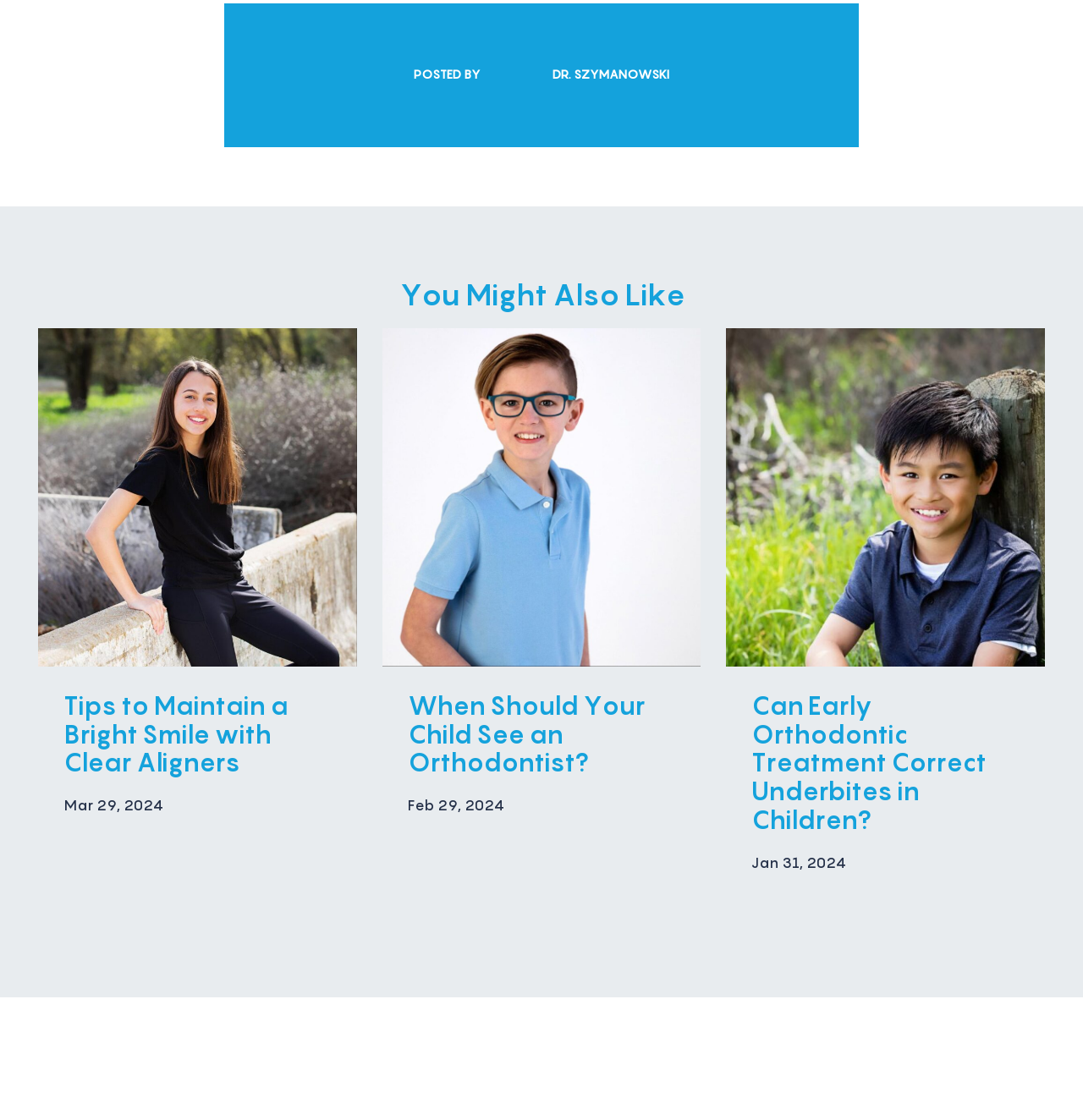When was the second recommended article posted?
Based on the image, answer the question in a detailed manner.

The second recommended article was posted on Feb 29, 2024, which can be inferred from the text 'Feb 29, 2024' below the article title.